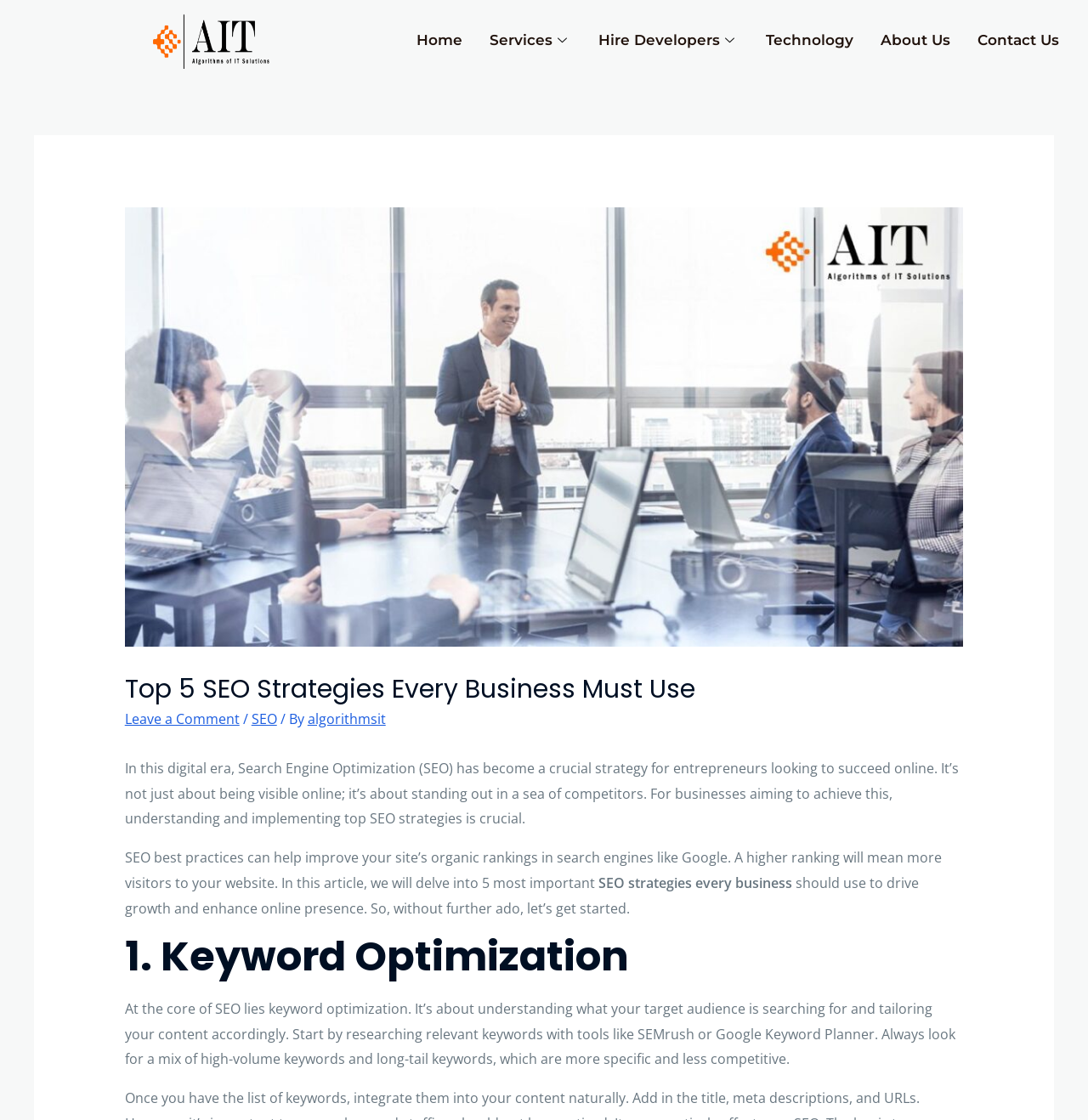What is the purpose of keyword optimization in SEO?
Please craft a detailed and exhaustive response to the question.

According to the webpage, keyword optimization is about understanding what the target audience is searching for and tailoring the content accordingly, as mentioned in the section '1. Keyword Optimization'.